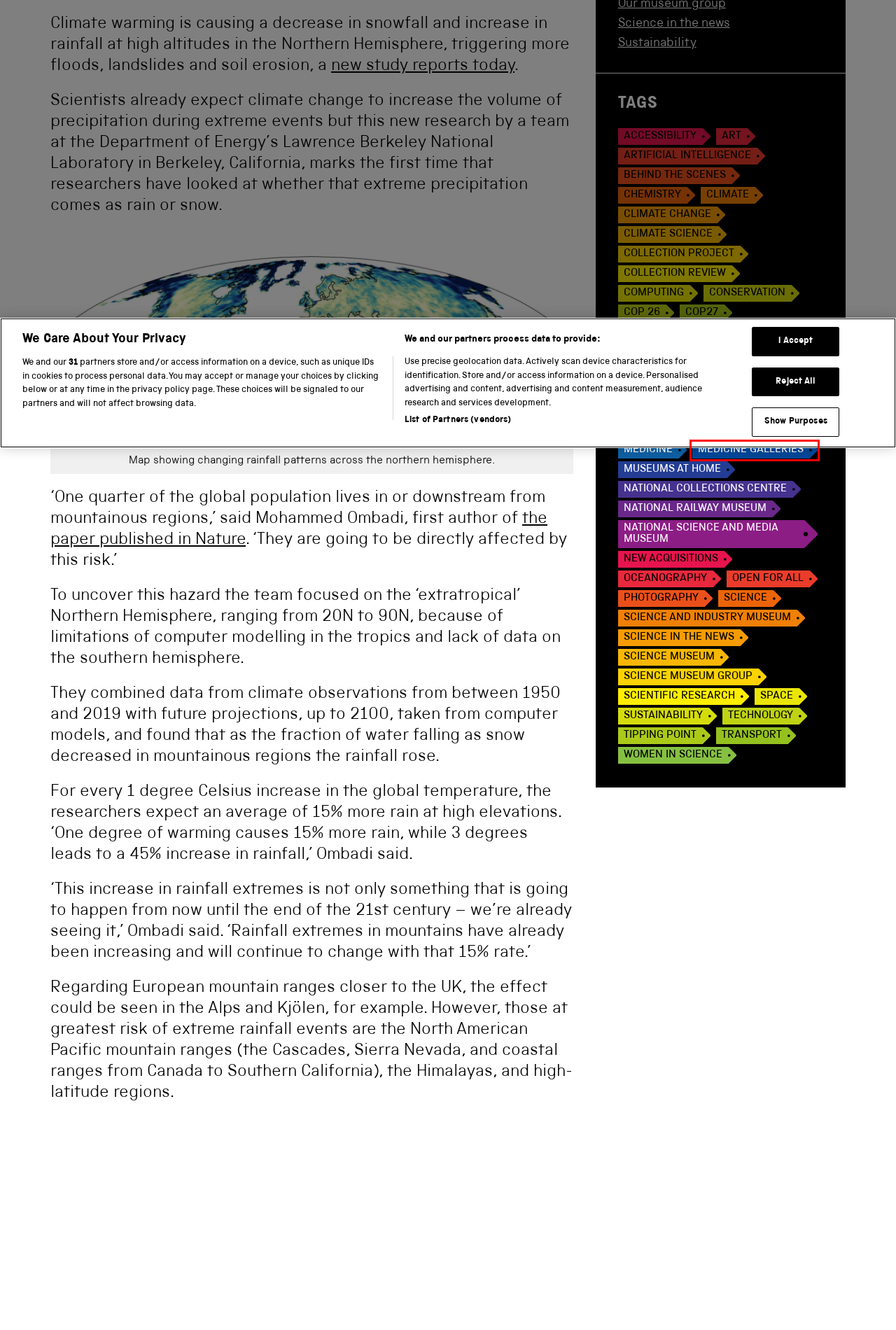Take a look at the provided webpage screenshot featuring a red bounding box around an element. Select the most appropriate webpage description for the page that loads after clicking on the element inside the red bounding box. Here are the candidates:
A. space - Science Museum Group Blog
B. sustainability - Science Museum Group Blog
C. computing - Science Museum Group Blog
D. medicine galleries - Science Museum Group Blog
E. tipping point - Science Museum Group Blog
F. behind the scenes - Science Museum Group Blog
G. Science and Industry Museum - Science Museum Group Blog
H. medicine - Science Museum Group Blog

D